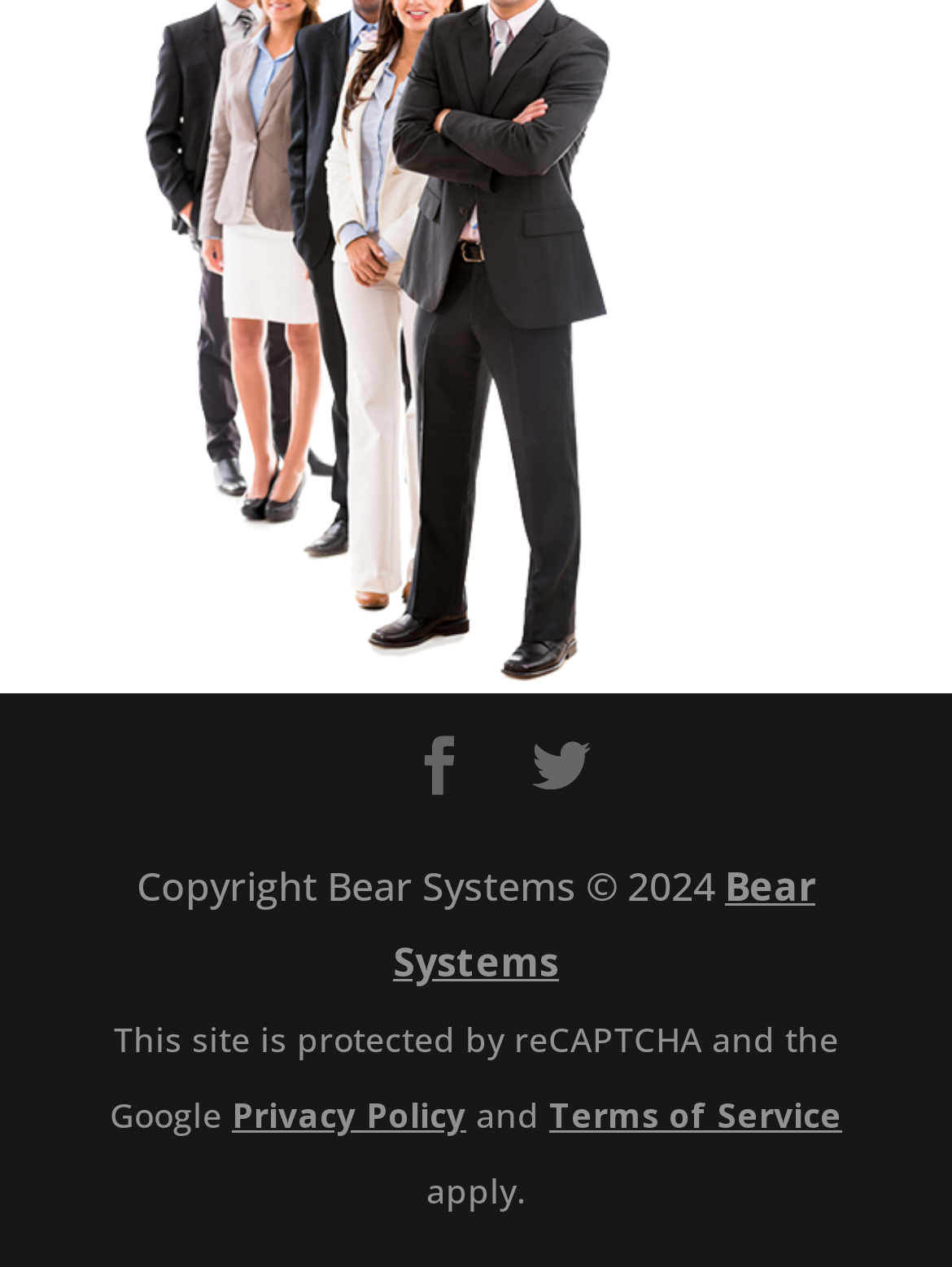What is the copyright year?
Examine the image and give a concise answer in one word or a short phrase.

2024